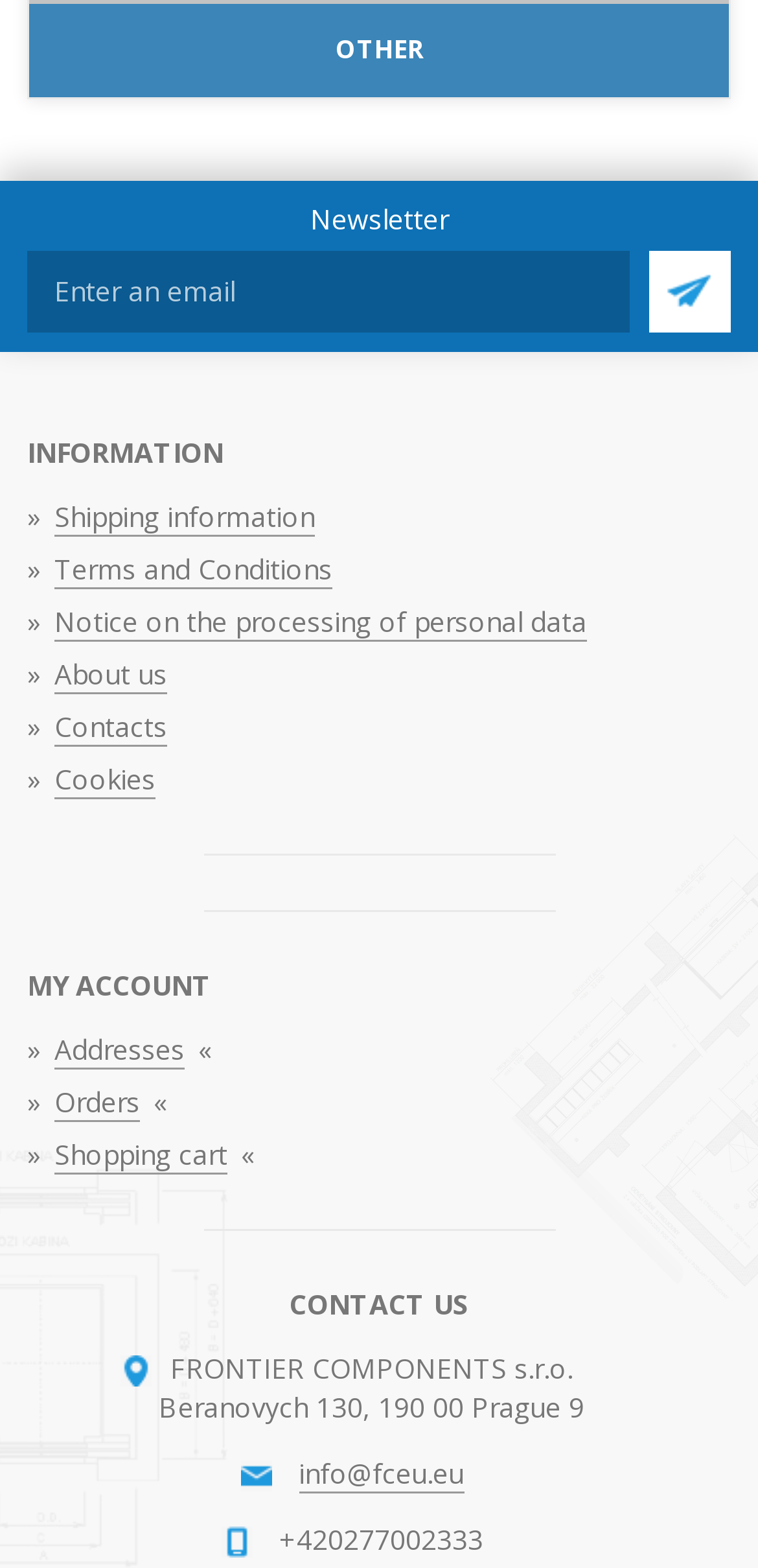Please mark the clickable region by giving the bounding box coordinates needed to complete this instruction: "Contact us via email".

[0.394, 0.927, 0.612, 0.952]